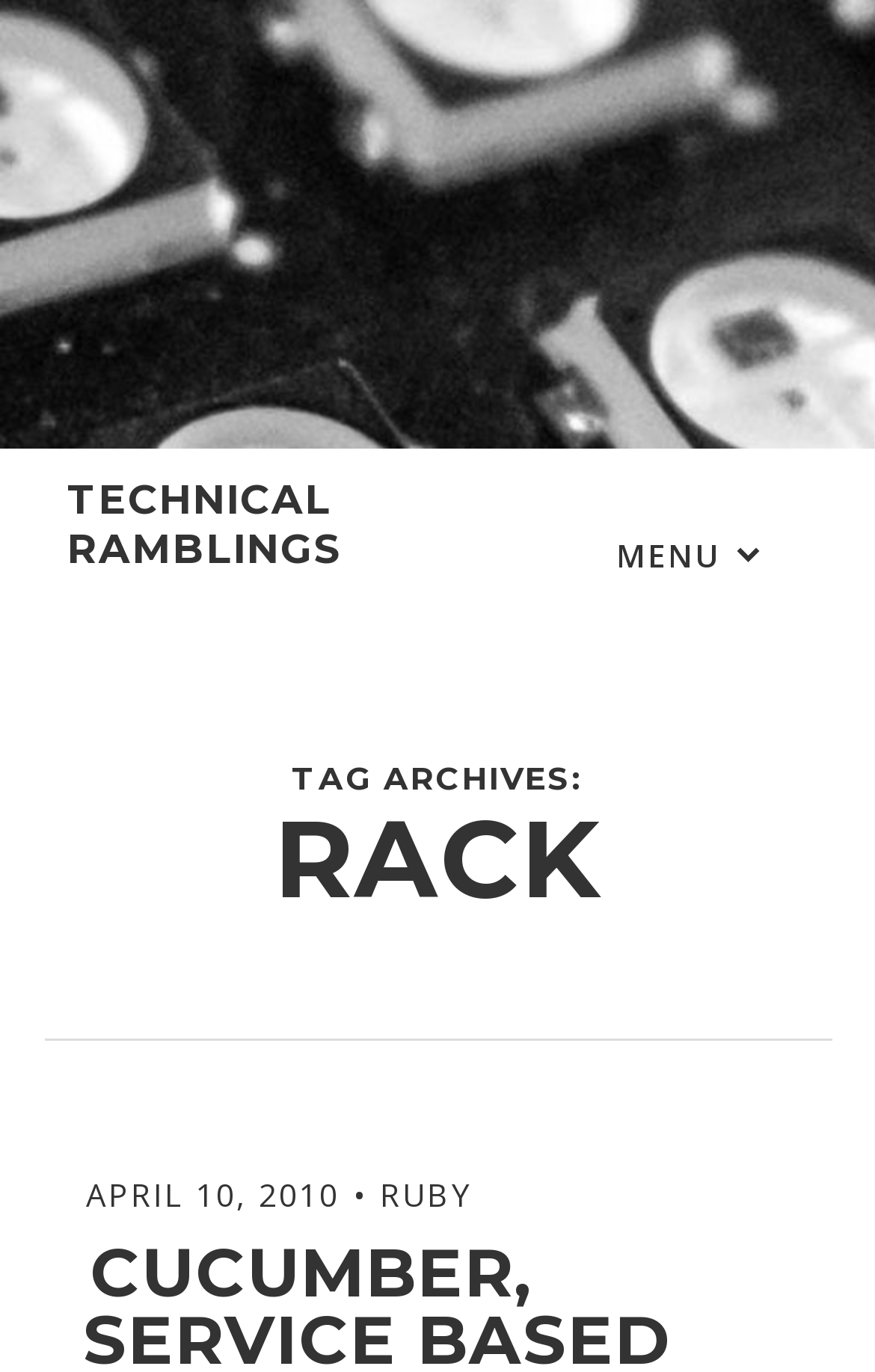Based on what you see in the screenshot, provide a thorough answer to this question: Is the MENU button expanded?

The MENU button is a button element with an icon, and its 'expanded' property is set to False. This suggests that the menu is not currently expanded or visible.